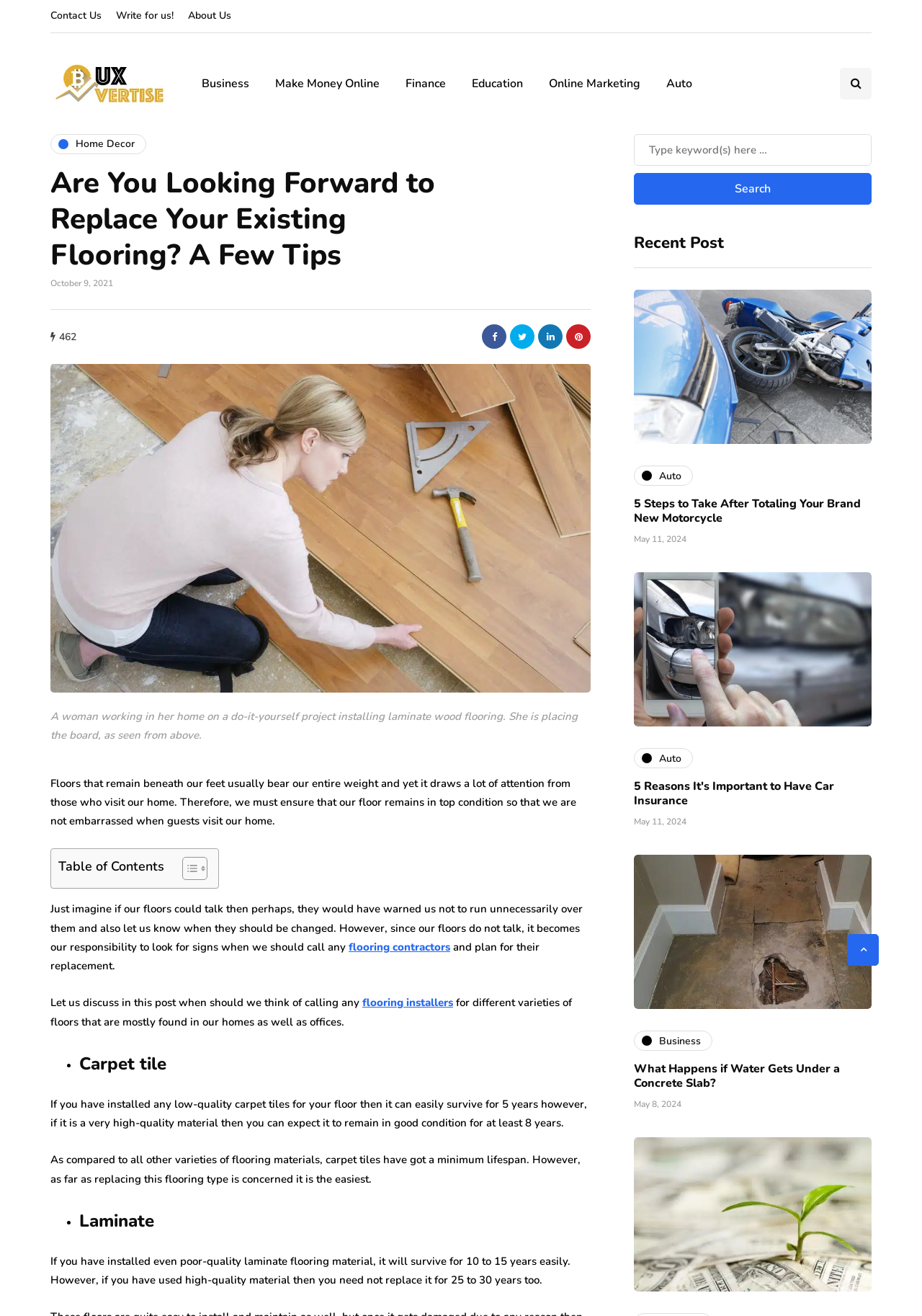Determine the bounding box coordinates of the section I need to click to execute the following instruction: "Search for something". Provide the coordinates as four float numbers between 0 and 1, i.e., [left, top, right, bottom].

[0.688, 0.102, 0.945, 0.155]